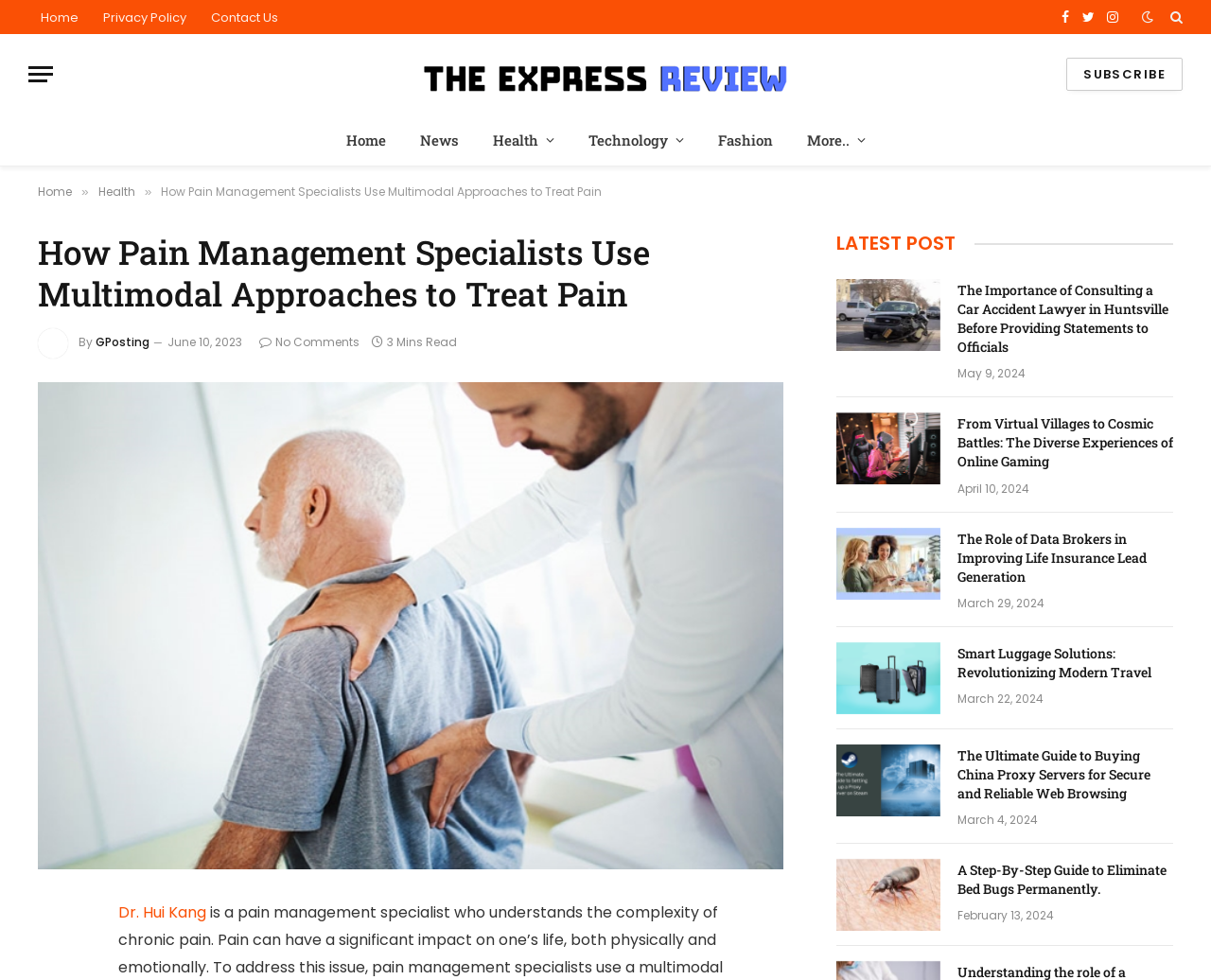Pinpoint the bounding box coordinates of the clickable element to carry out the following instruction: "Read the article 'How Pain Management Specialists Use Multimodal Approaches to Treat Pain'."

[0.031, 0.39, 0.647, 0.887]